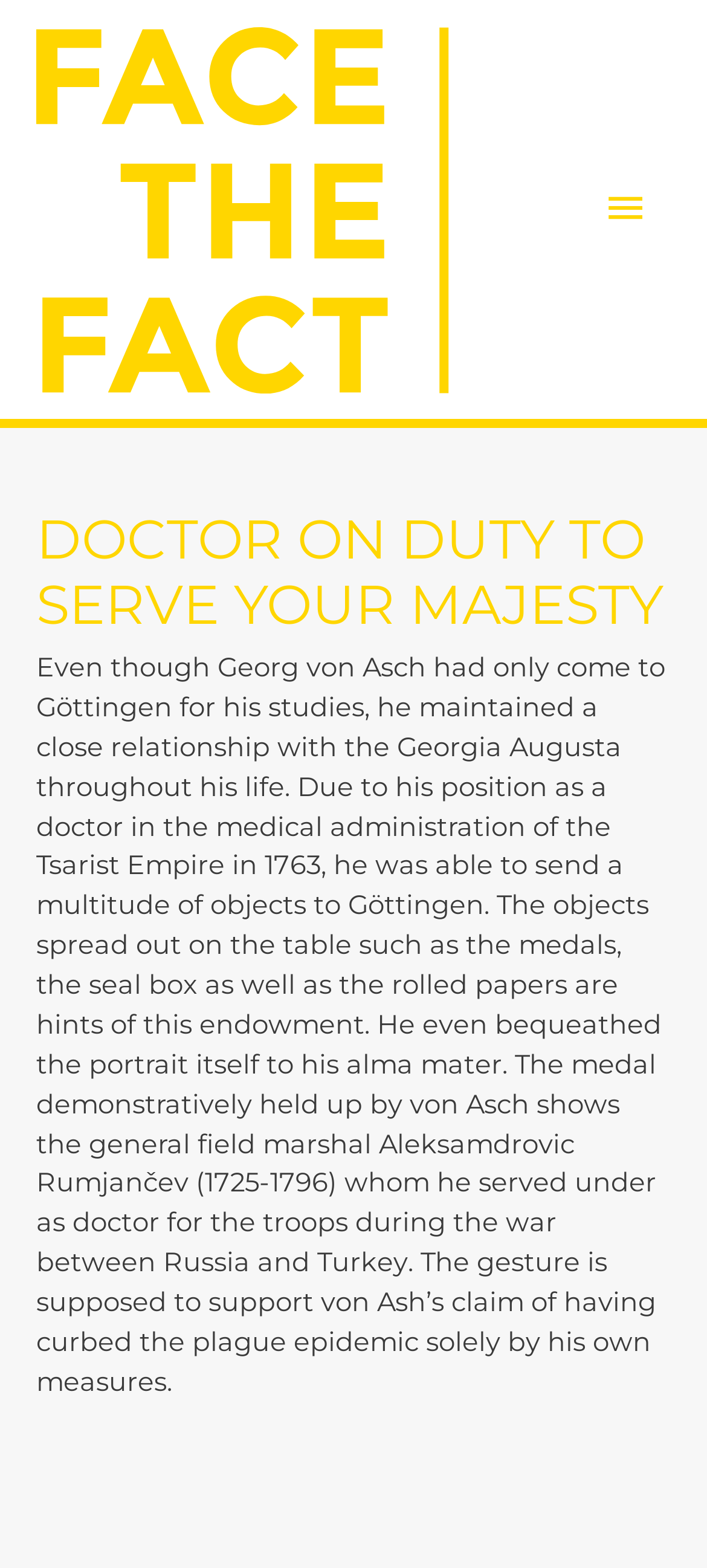What is the relationship between Georg von Asch and the Georgia Augusta?
Respond to the question with a single word or phrase according to the image.

Close relationship